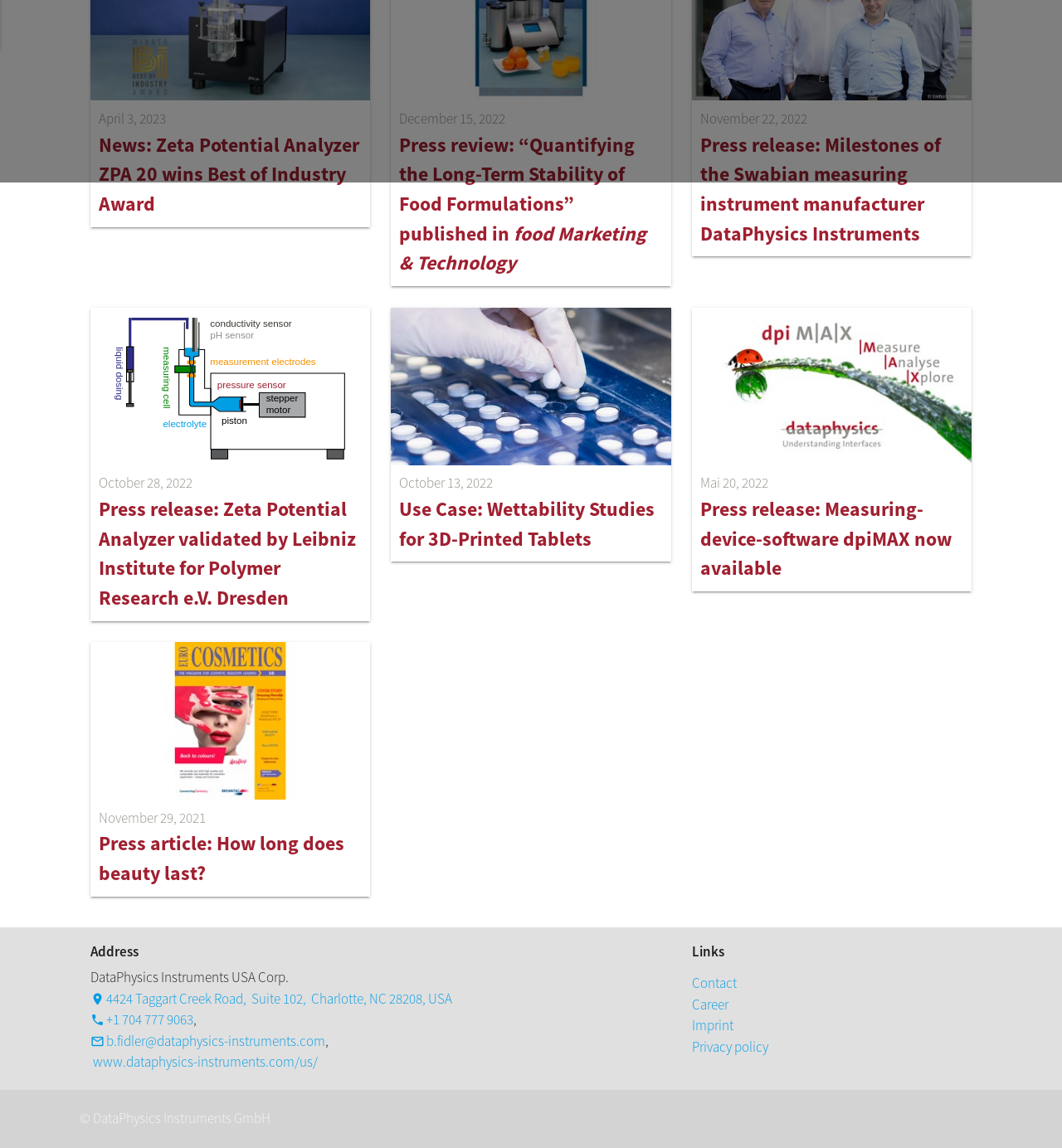Using the information shown in the image, answer the question with as much detail as possible: What is the topic of the press release on October 28, 2022?

I found a link on the webpage with the text 'Press release: Zeta Potential Analyzer validated by Leibniz Institute for Polymer Research e.V. Dresden' which indicates that the topic of the press release on October 28, 2022 is the Zeta Potential Analyzer.